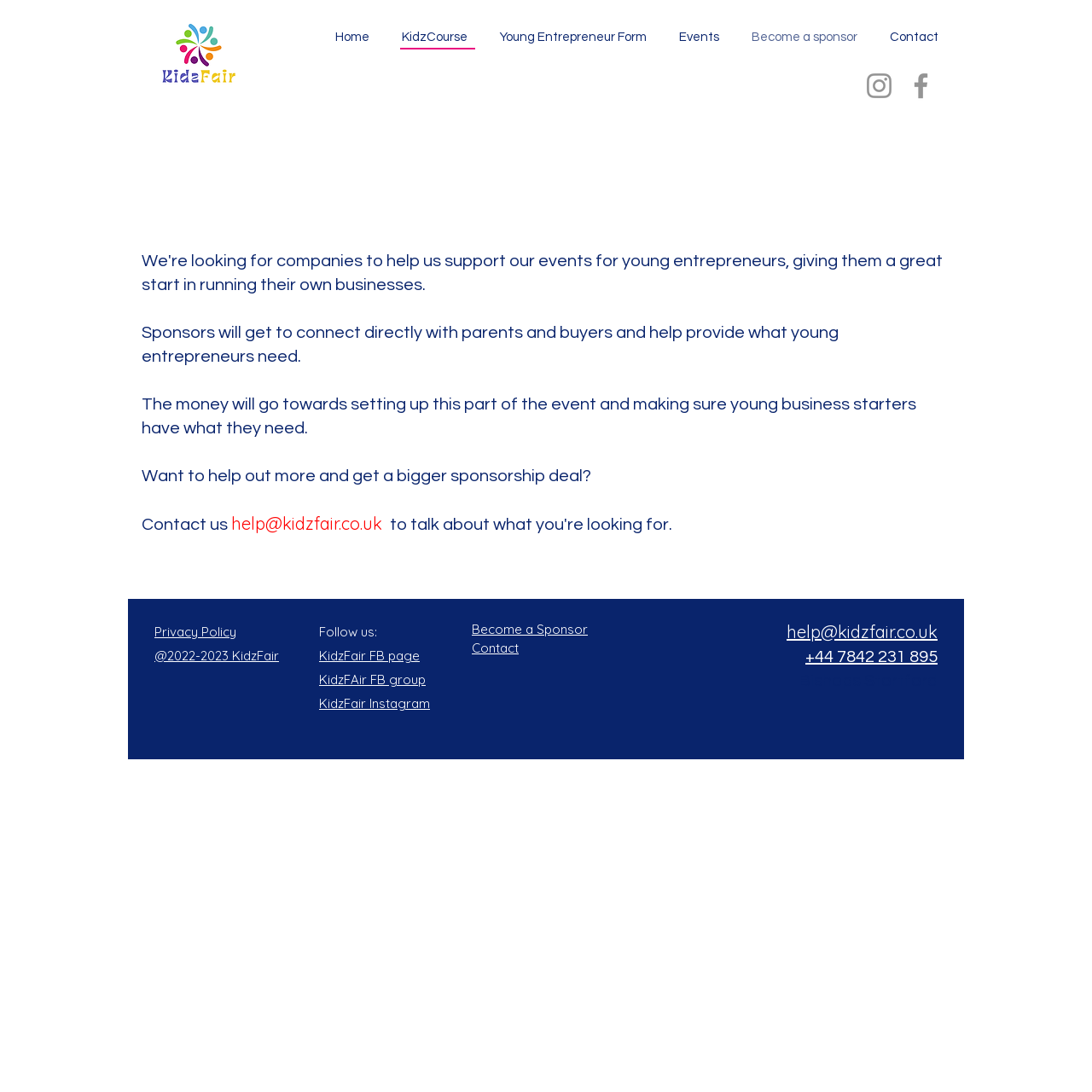Find the bounding box coordinates of the element to click in order to complete this instruction: "Follow KidzFair on Instagram". The bounding box coordinates must be four float numbers between 0 and 1, denoted as [left, top, right, bottom].

[0.79, 0.063, 0.82, 0.094]